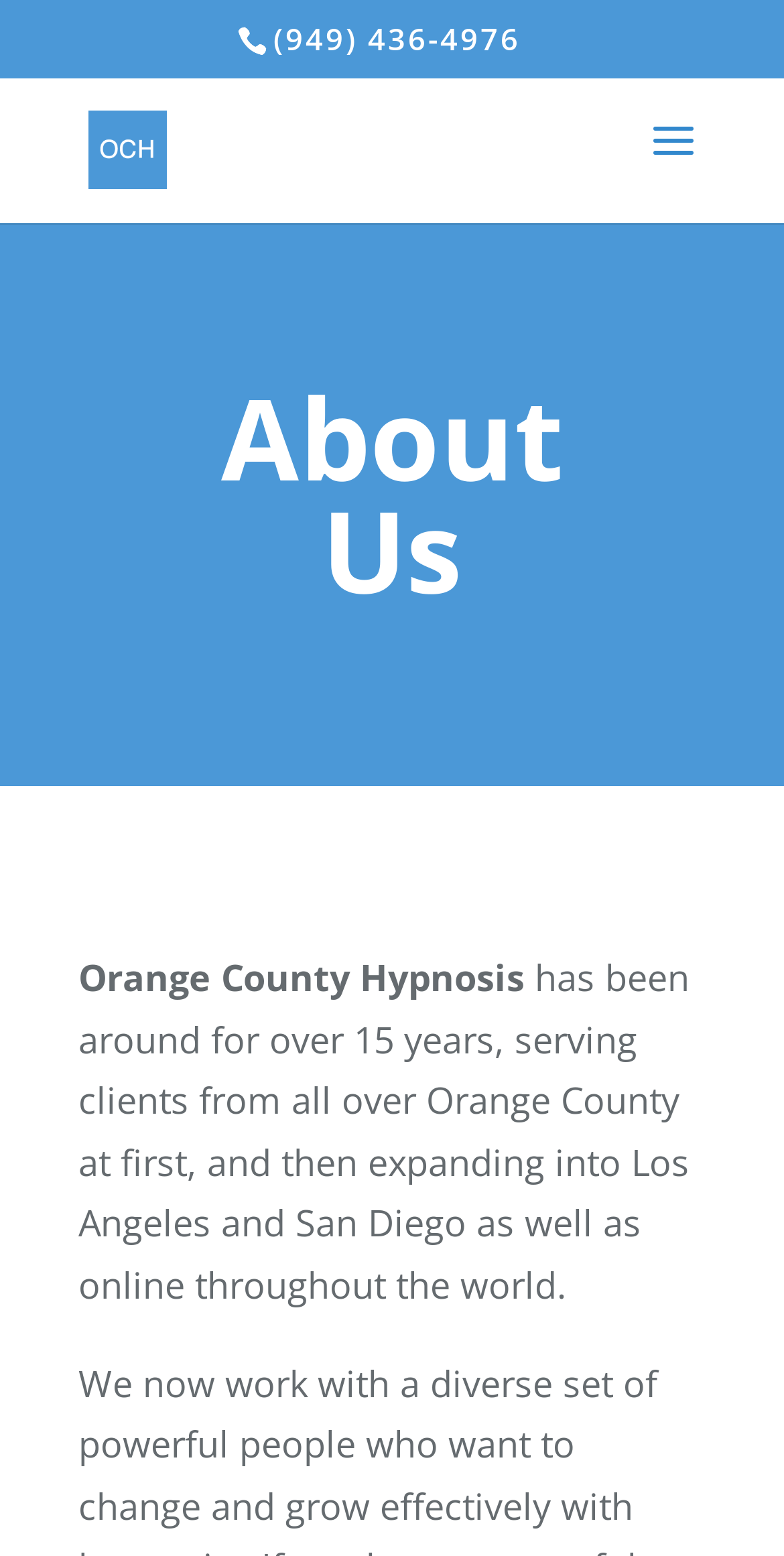Given the element description alt="Orange County Hypnosis", predict the bounding box coordinates for the UI element in the webpage screenshot. The format should be (top-left x, top-left y, bottom-right x, bottom-right y), and the values should be between 0 and 1.

[0.113, 0.078, 0.212, 0.109]